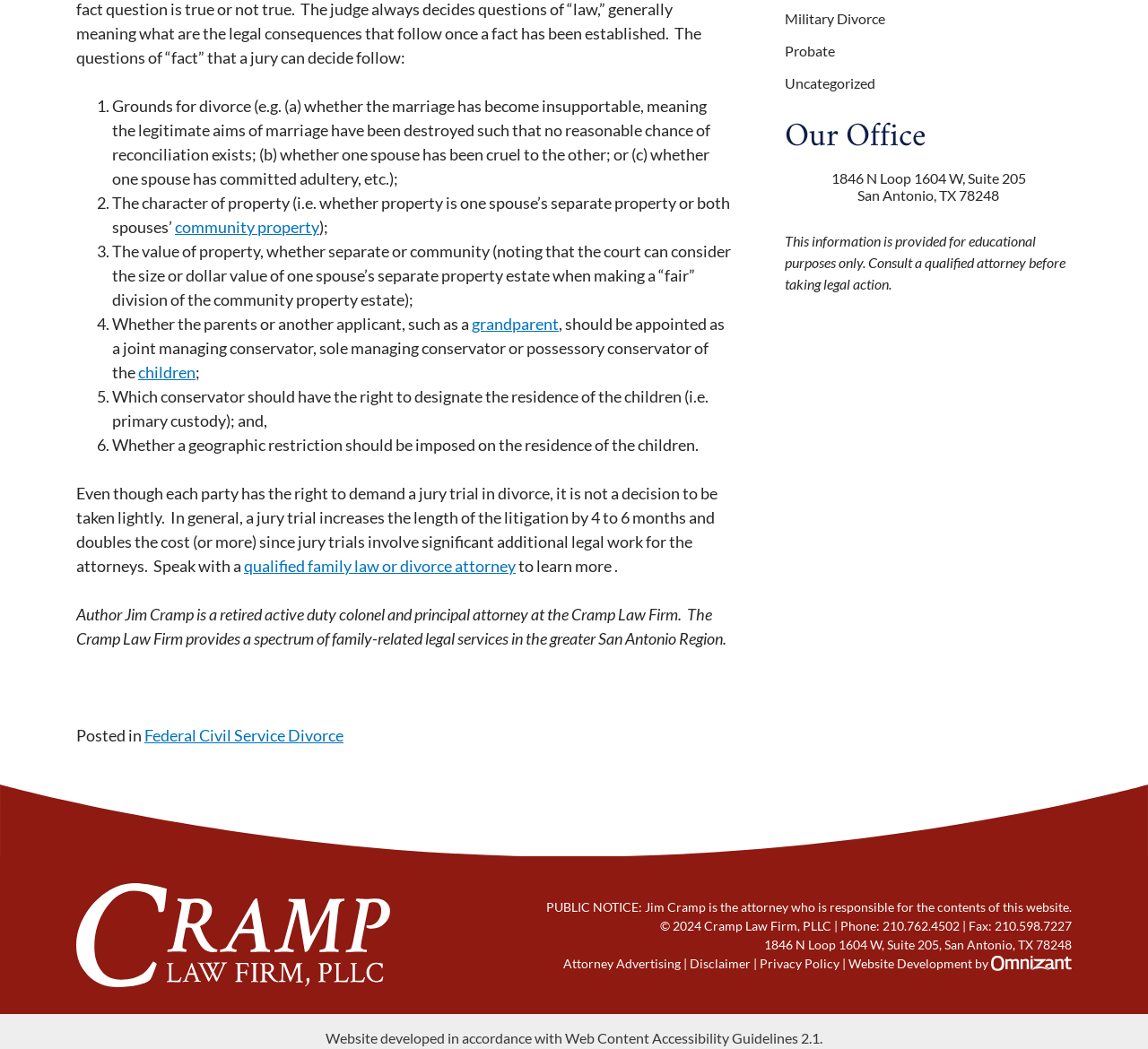Provide the bounding box coordinates of the HTML element this sentence describes: "children".

[0.12, 0.345, 0.17, 0.364]